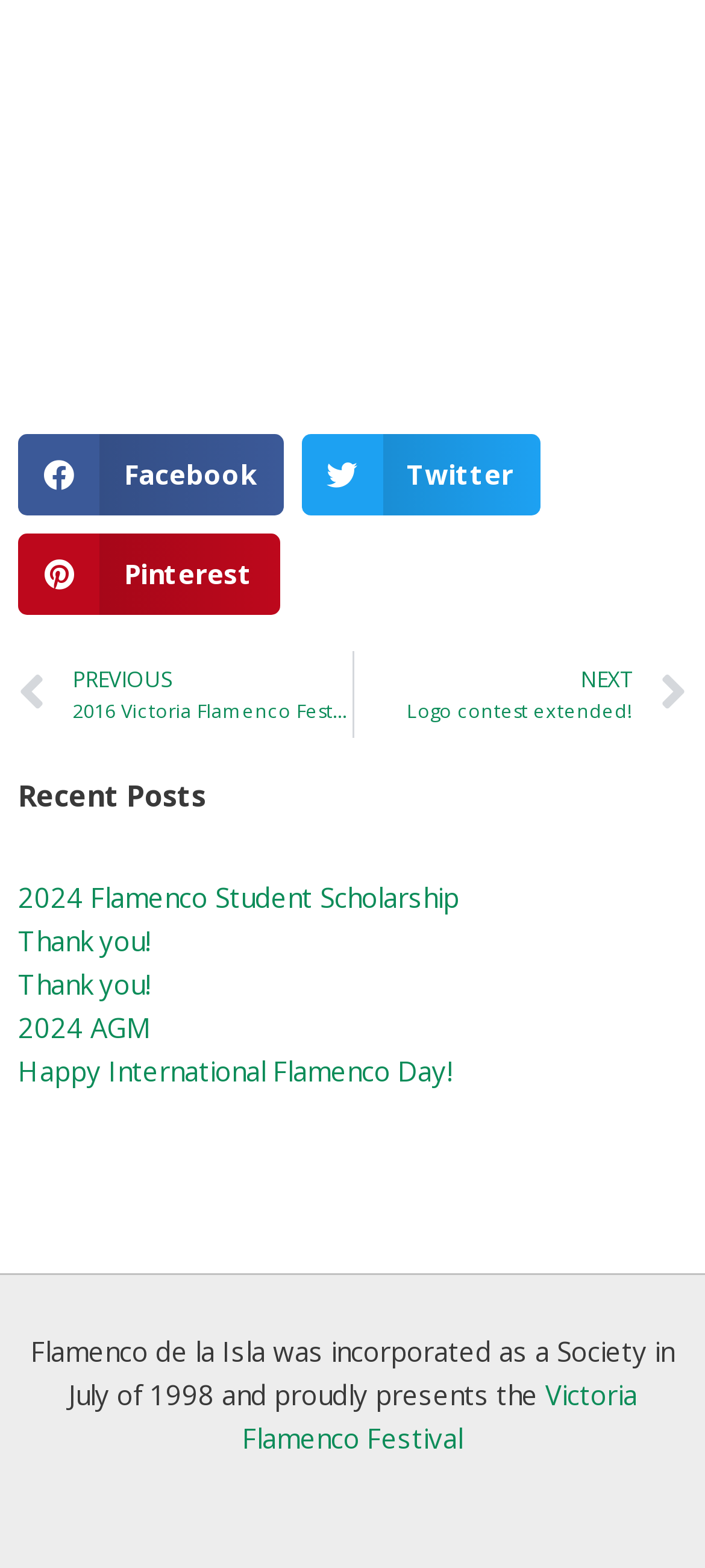Predict the bounding box coordinates of the area that should be clicked to accomplish the following instruction: "View previous posts". The bounding box coordinates should consist of four float numbers between 0 and 1, i.e., [left, top, right, bottom].

[0.026, 0.415, 0.499, 0.471]